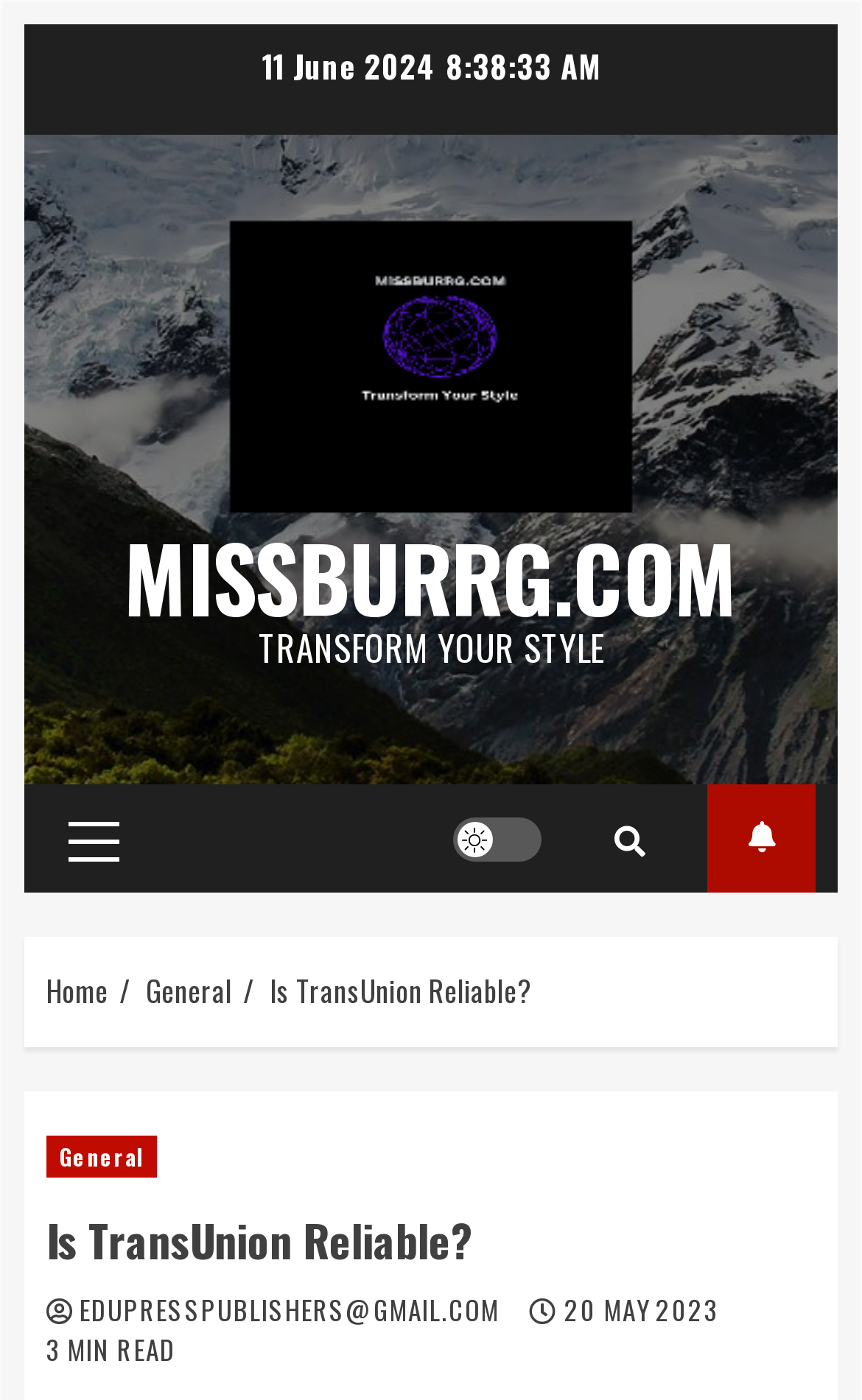Please indicate the bounding box coordinates of the element's region to be clicked to achieve the instruction: "Go to the 'Home' page". Provide the coordinates as four float numbers between 0 and 1, i.e., [left, top, right, bottom].

[0.054, 0.691, 0.126, 0.723]